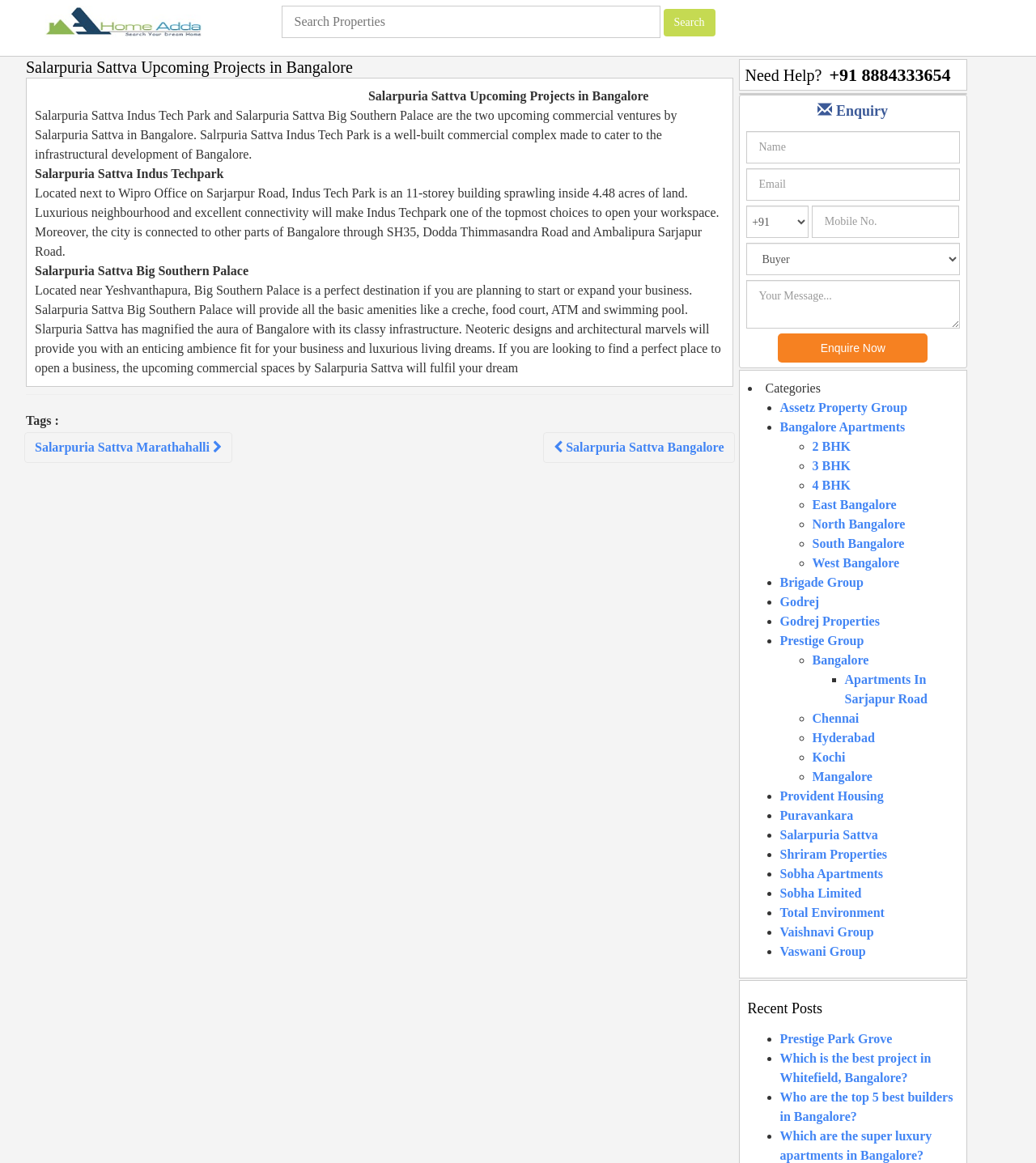Using the image as a reference, answer the following question in as much detail as possible:
What is the contact number provided on the webpage?

The webpage provides a contact number, +91 8884333654, which is displayed prominently on the webpage, suggesting that users can call this number for more information or enquiries.